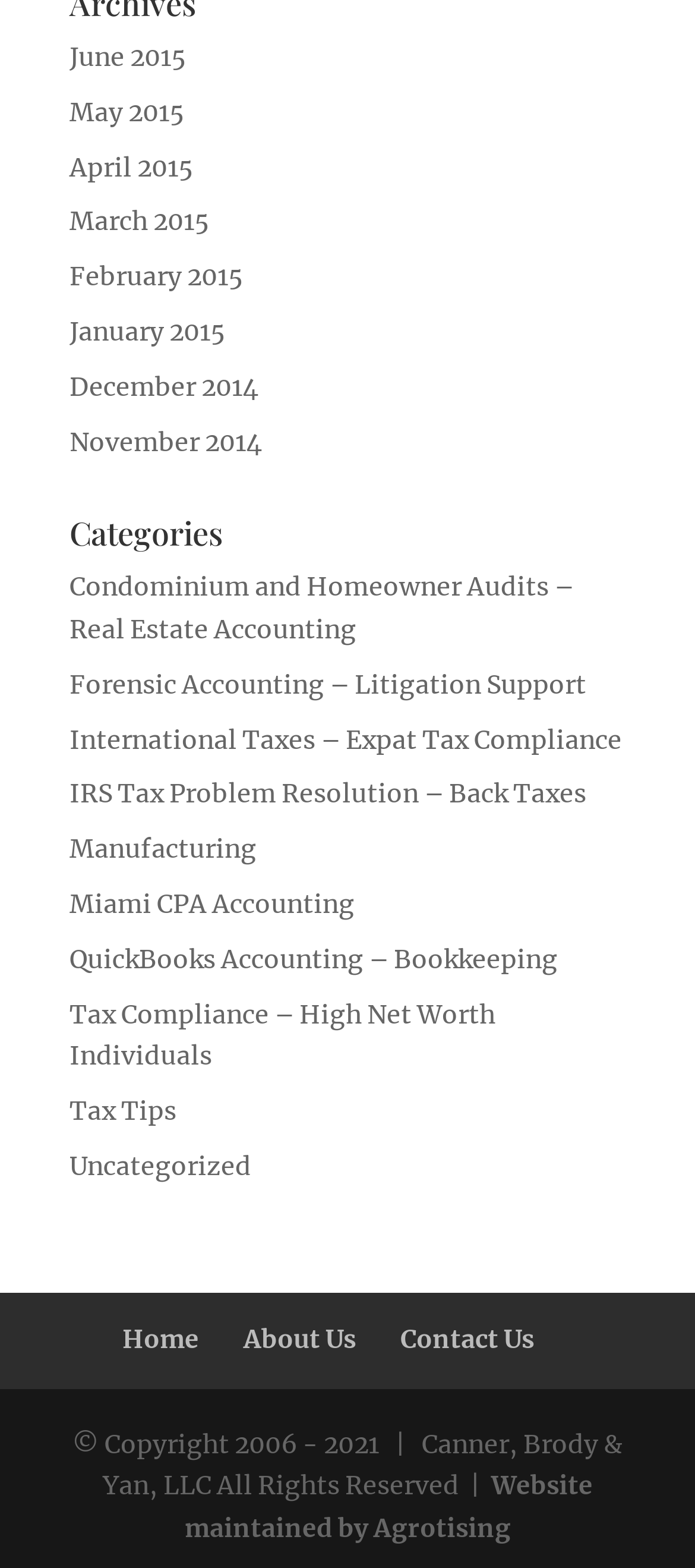Highlight the bounding box coordinates of the element you need to click to perform the following instruction: "View Tax Tips."

[0.1, 0.699, 0.254, 0.719]